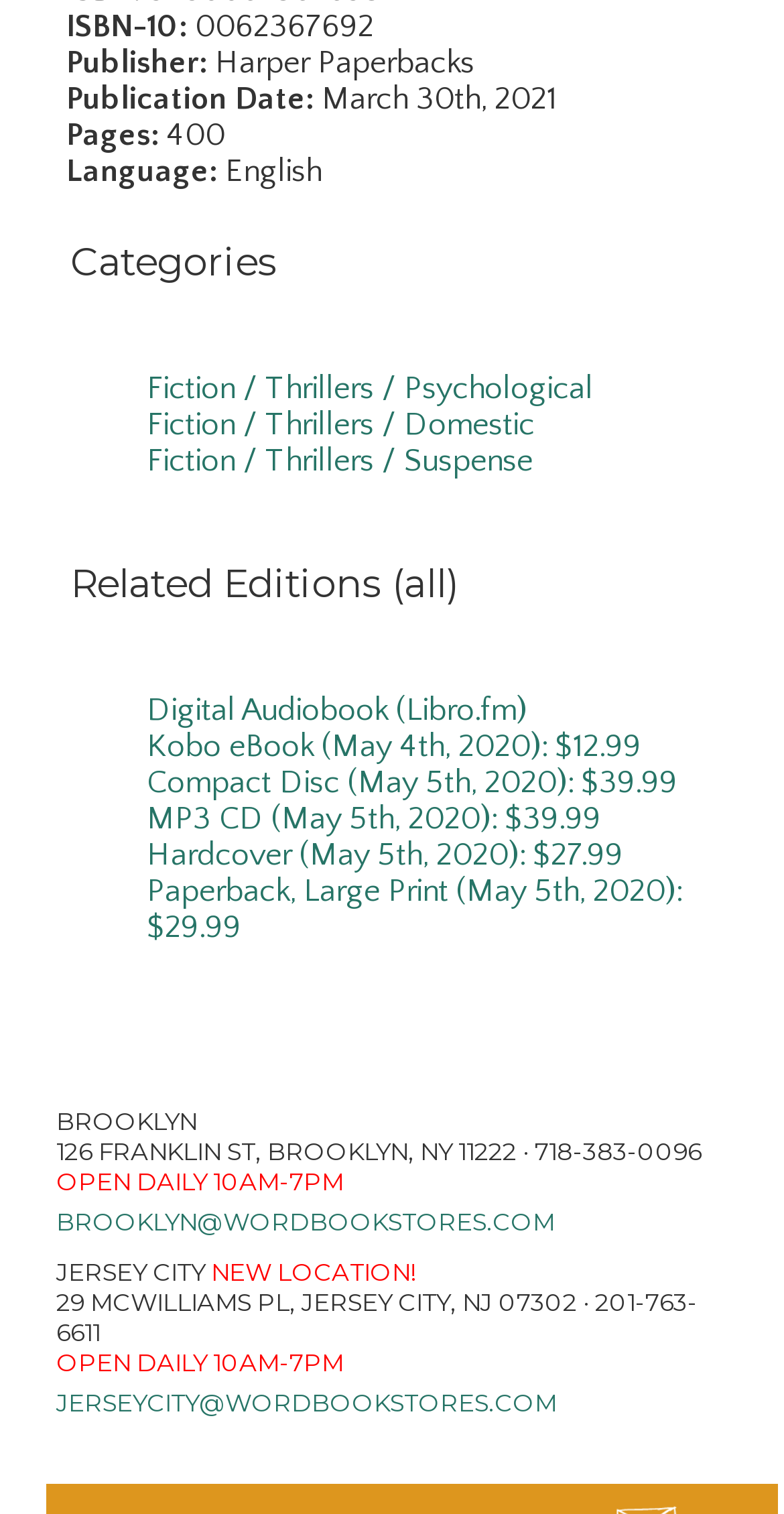What is the publication date of the book?
Could you answer the question with a detailed and thorough explanation?

I found the publication date of the book by looking at the StaticText element with the text 'Publication Date:' and its adjacent element with the text 'March 30th, 2021'.